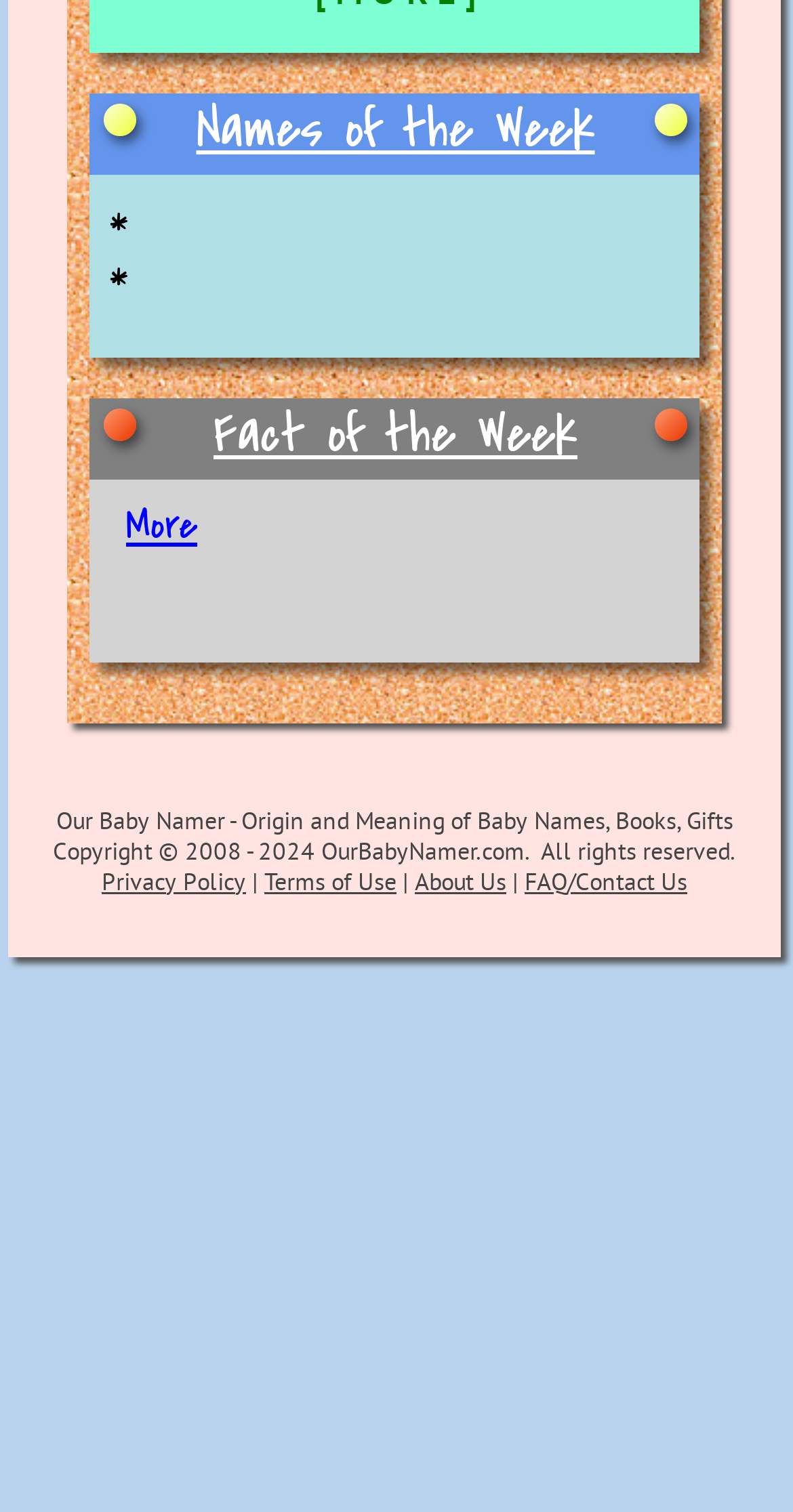How many links are present in the footer section?
Answer the question using a single word or phrase, according to the image.

4